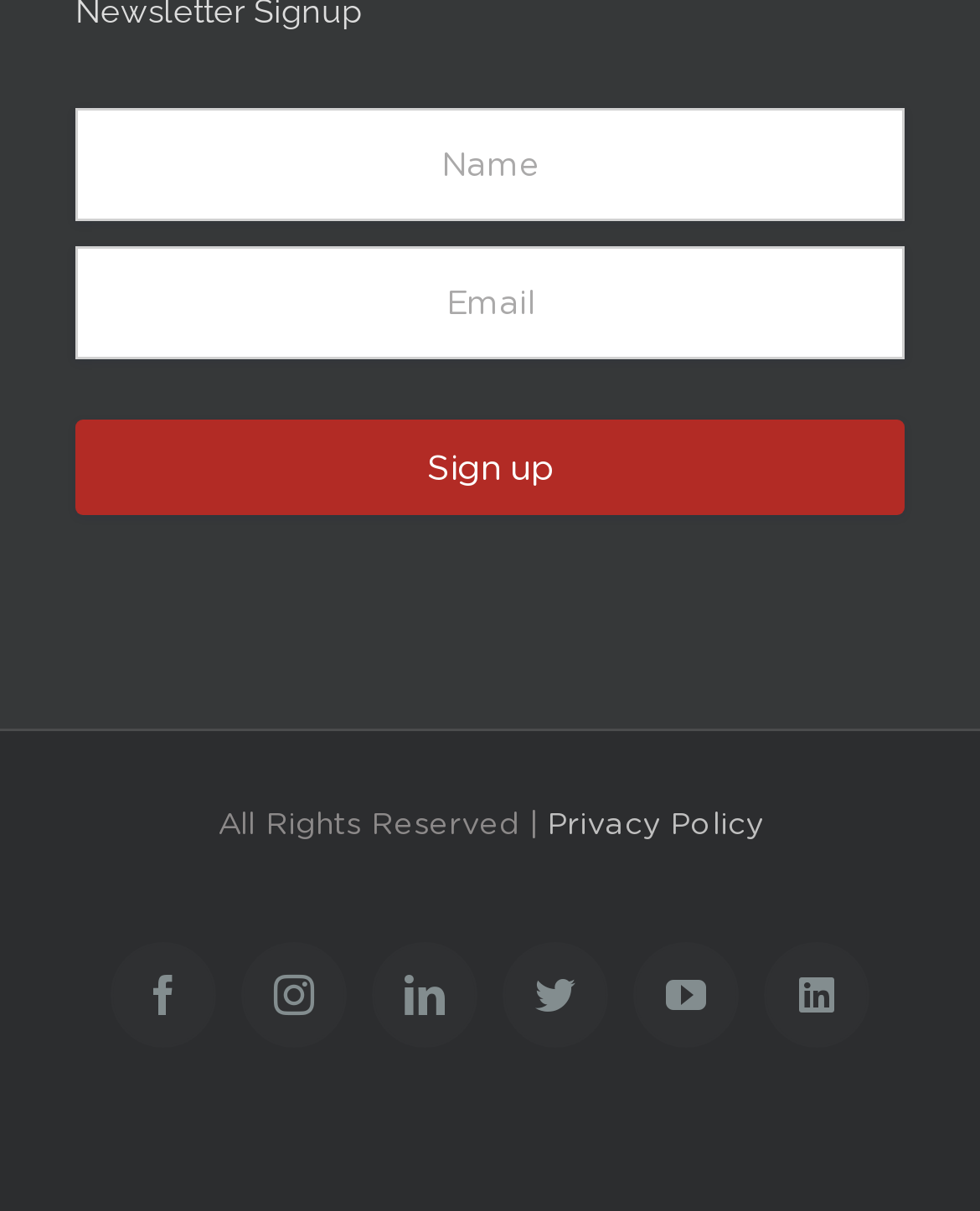Please indicate the bounding box coordinates for the clickable area to complete the following task: "Visit Facebook page". The coordinates should be specified as four float numbers between 0 and 1, i.e., [left, top, right, bottom].

[0.113, 0.777, 0.221, 0.864]